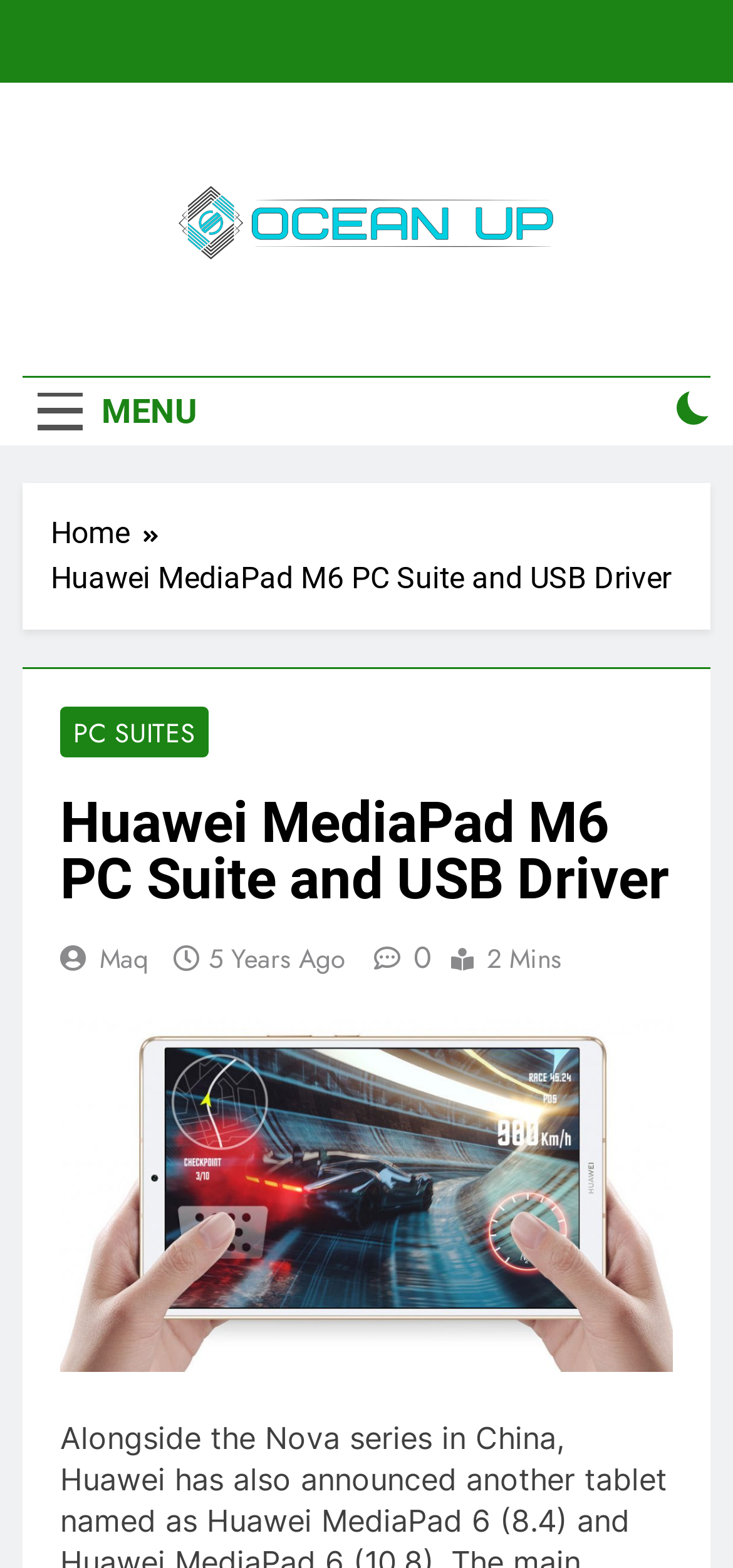Please specify the bounding box coordinates of the element that should be clicked to execute the given instruction: 'Click on the 'Show 2 more' button'. Ensure the coordinates are four float numbers between 0 and 1, expressed as [left, top, right, bottom].

None